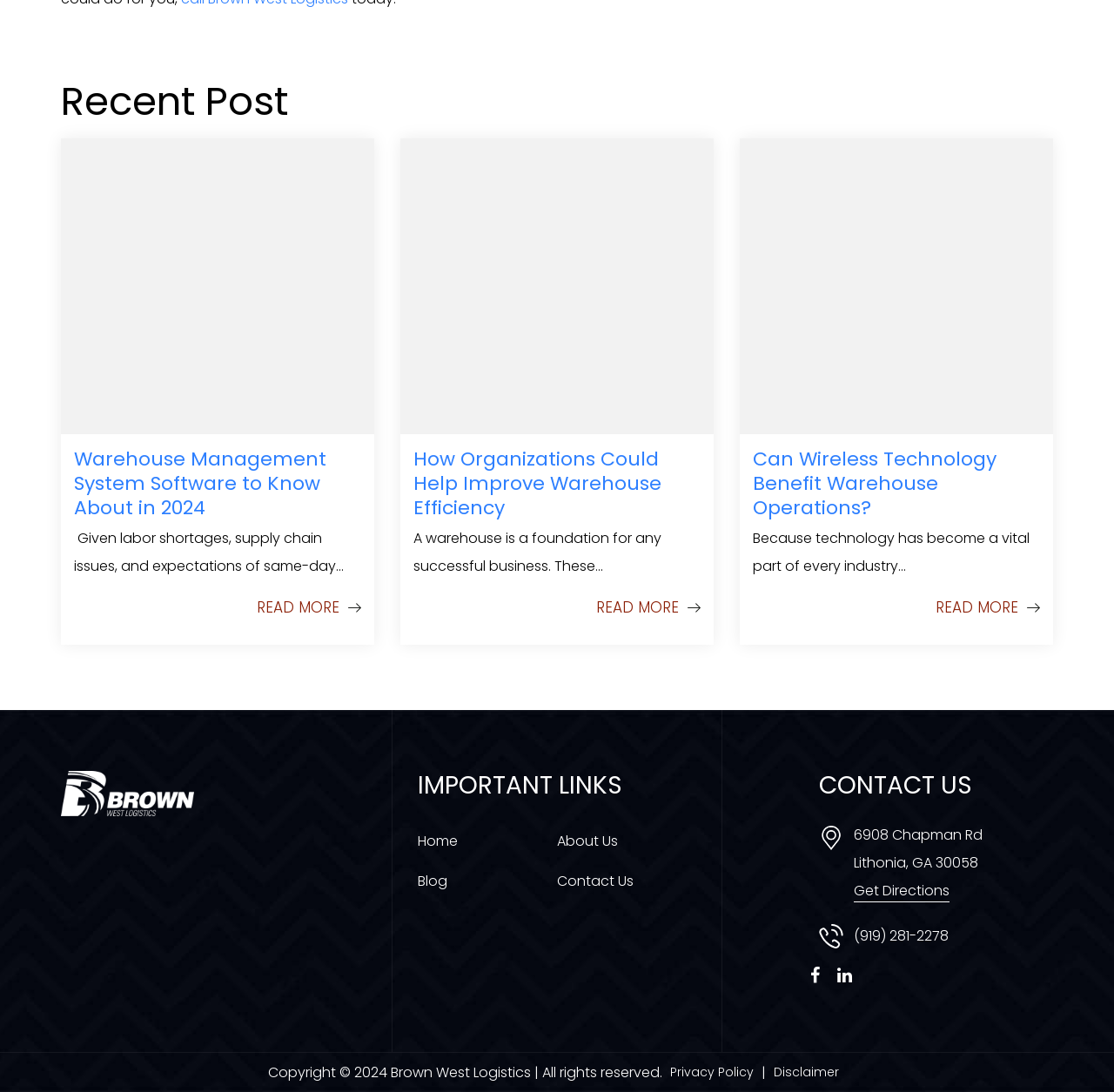Please predict the bounding box coordinates of the element's region where a click is necessary to complete the following instruction: "Read more about Warehouse Management System Software". The coordinates should be represented by four float numbers between 0 and 1, i.e., [left, top, right, bottom].

[0.066, 0.408, 0.293, 0.477]